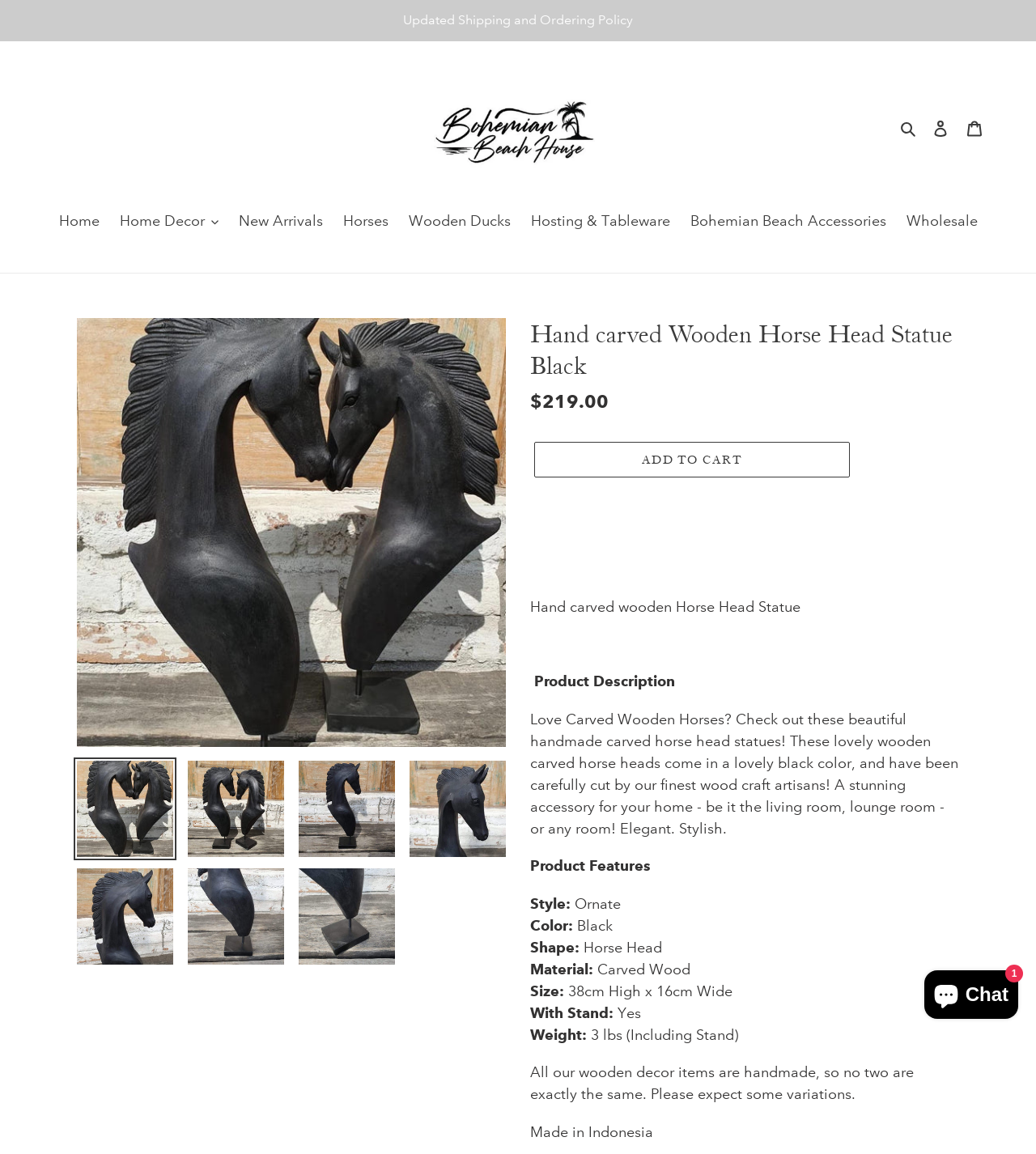Please identify the bounding box coordinates of the element I need to click to follow this instruction: "Add the product to cart".

[0.516, 0.383, 0.82, 0.414]